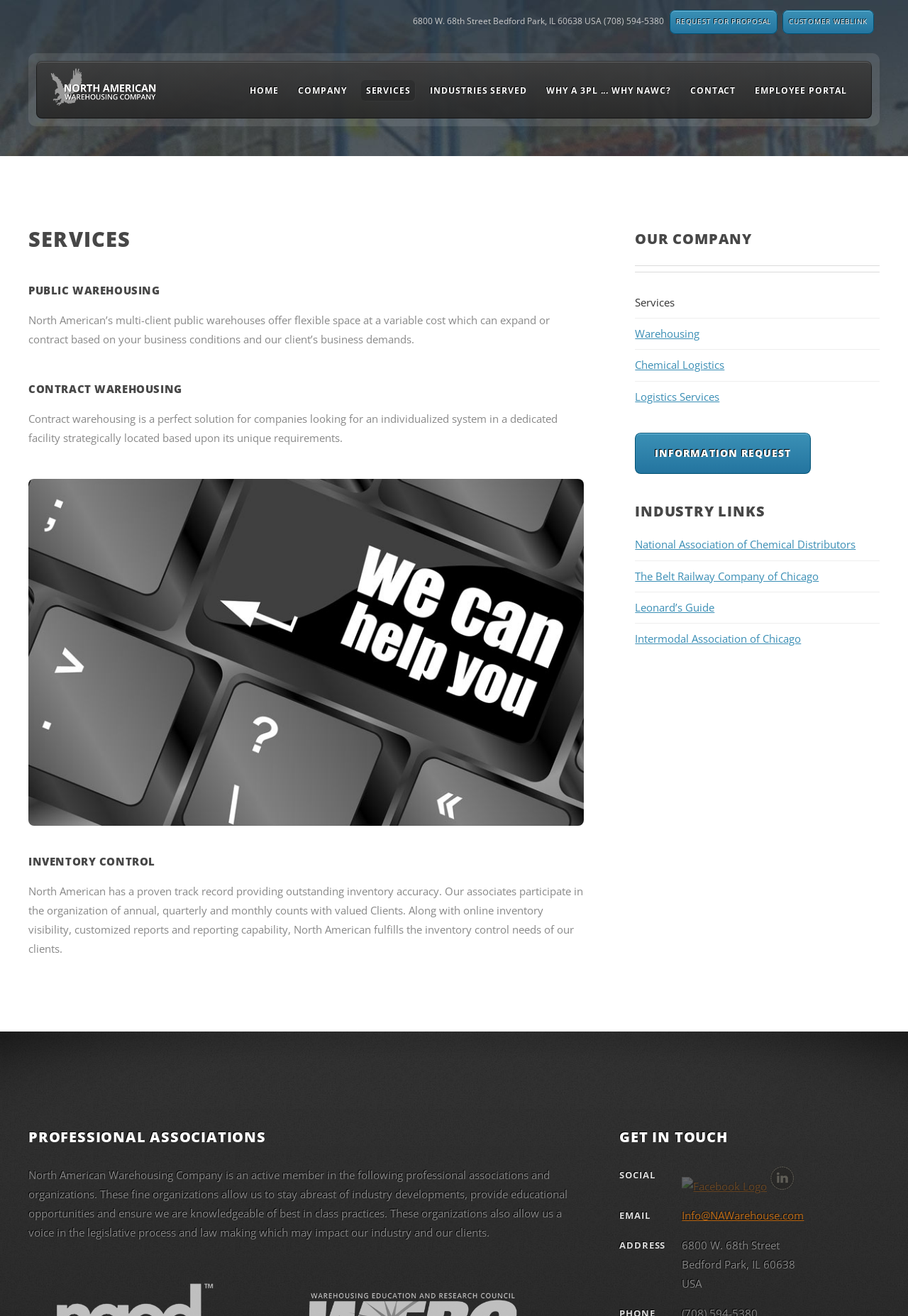Indicate the bounding box coordinates of the clickable region to achieve the following instruction: "Click the HOME link."

[0.27, 0.06, 0.312, 0.076]